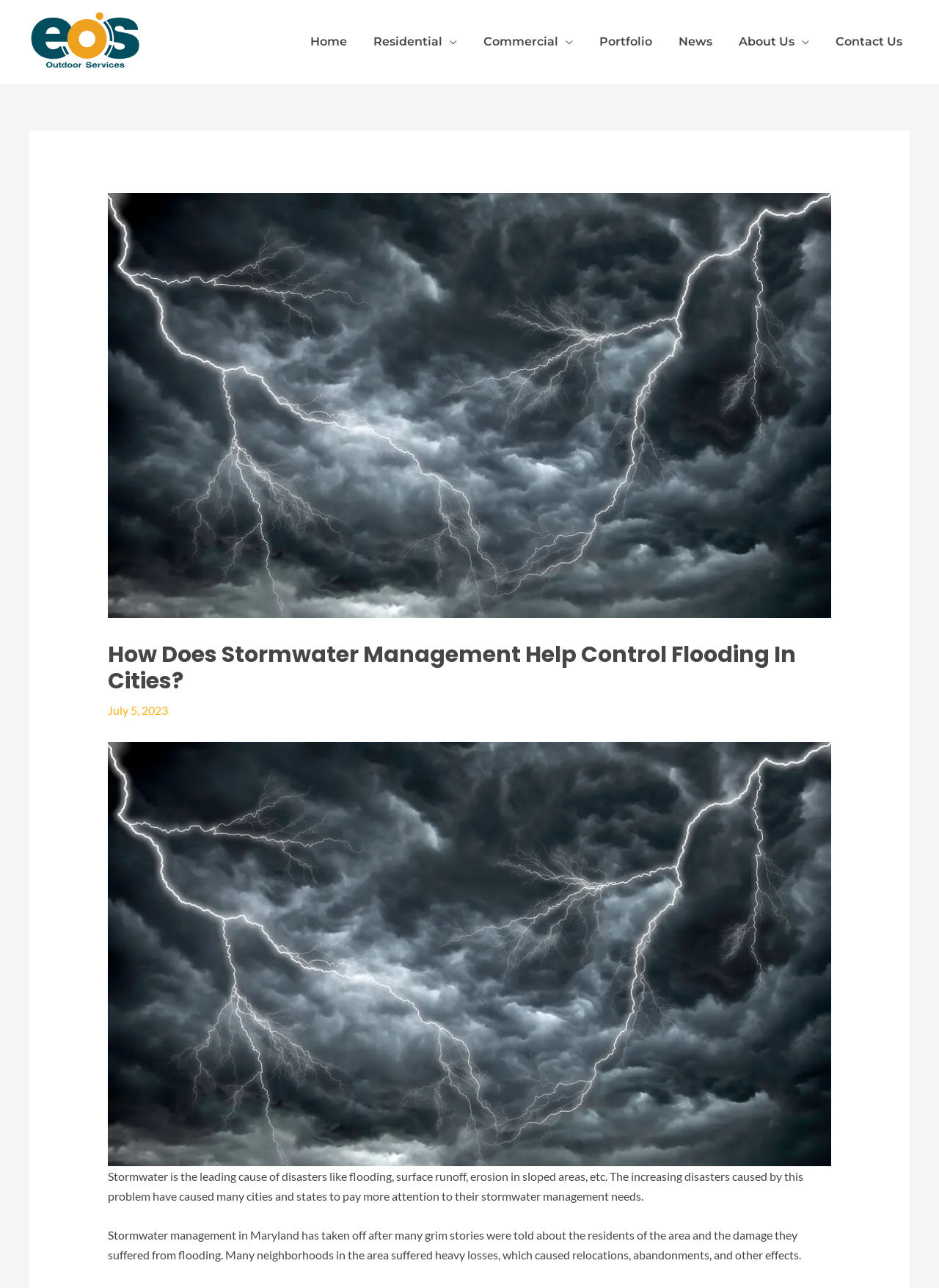What is the location mentioned in the article where stormwater management has taken off?
Give a single word or phrase answer based on the content of the image.

Maryland